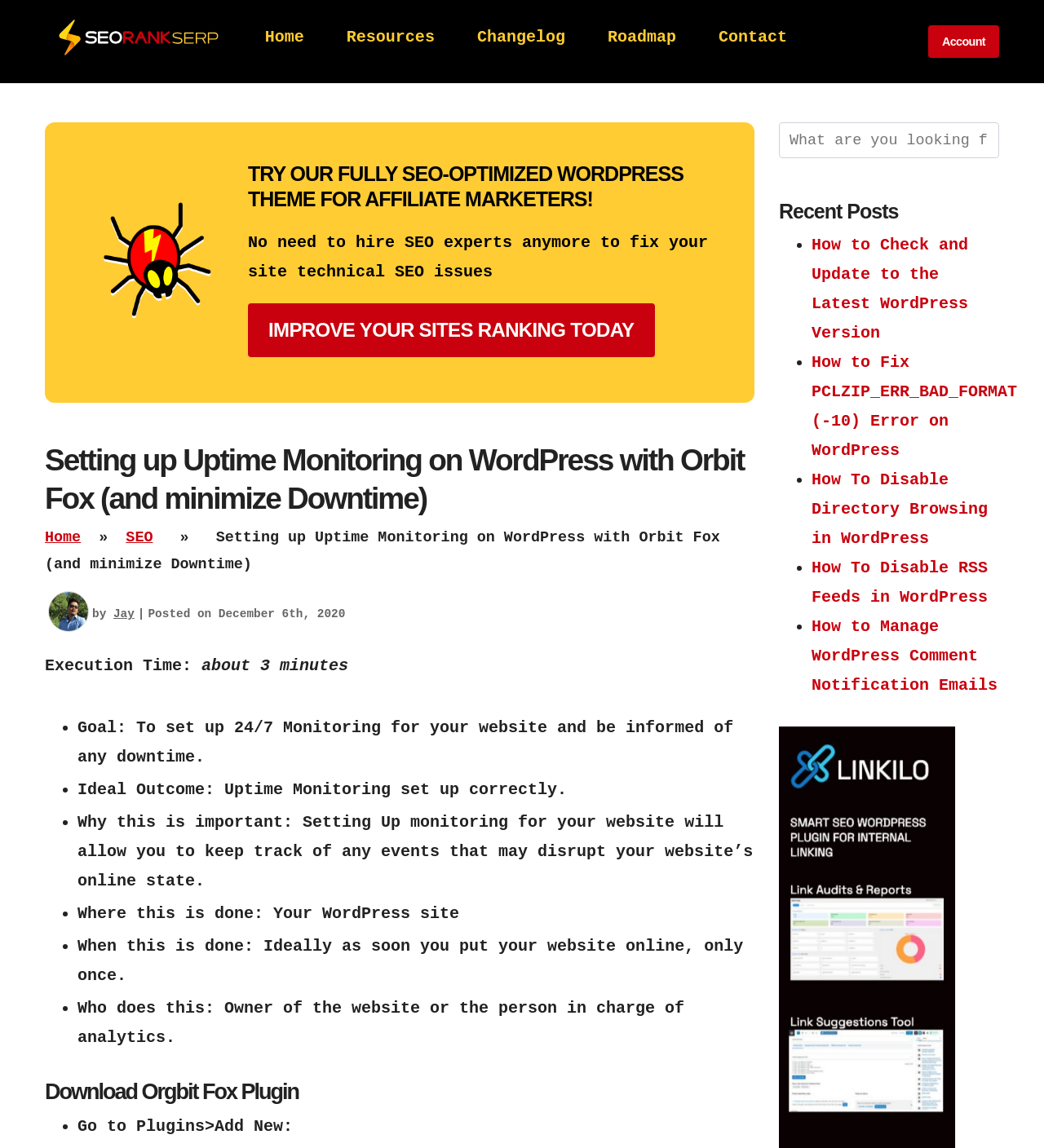Please respond to the question using a single word or phrase:
What is the recommended time to set up uptime monitoring?

As soon as possible